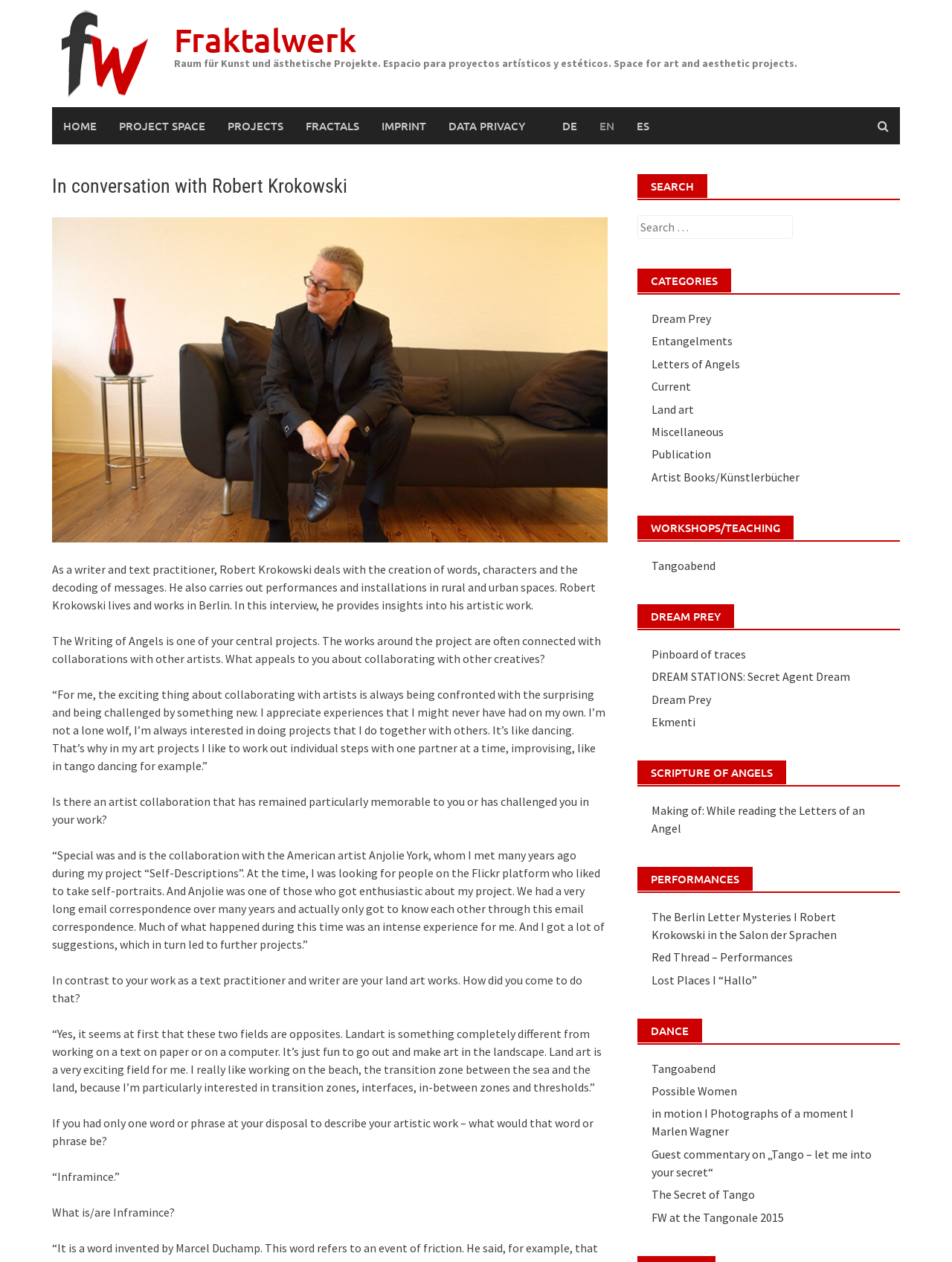Please provide a brief answer to the question using only one word or phrase: 
What is the term Robert Krokowski uses to describe his artistic work?

Inframince